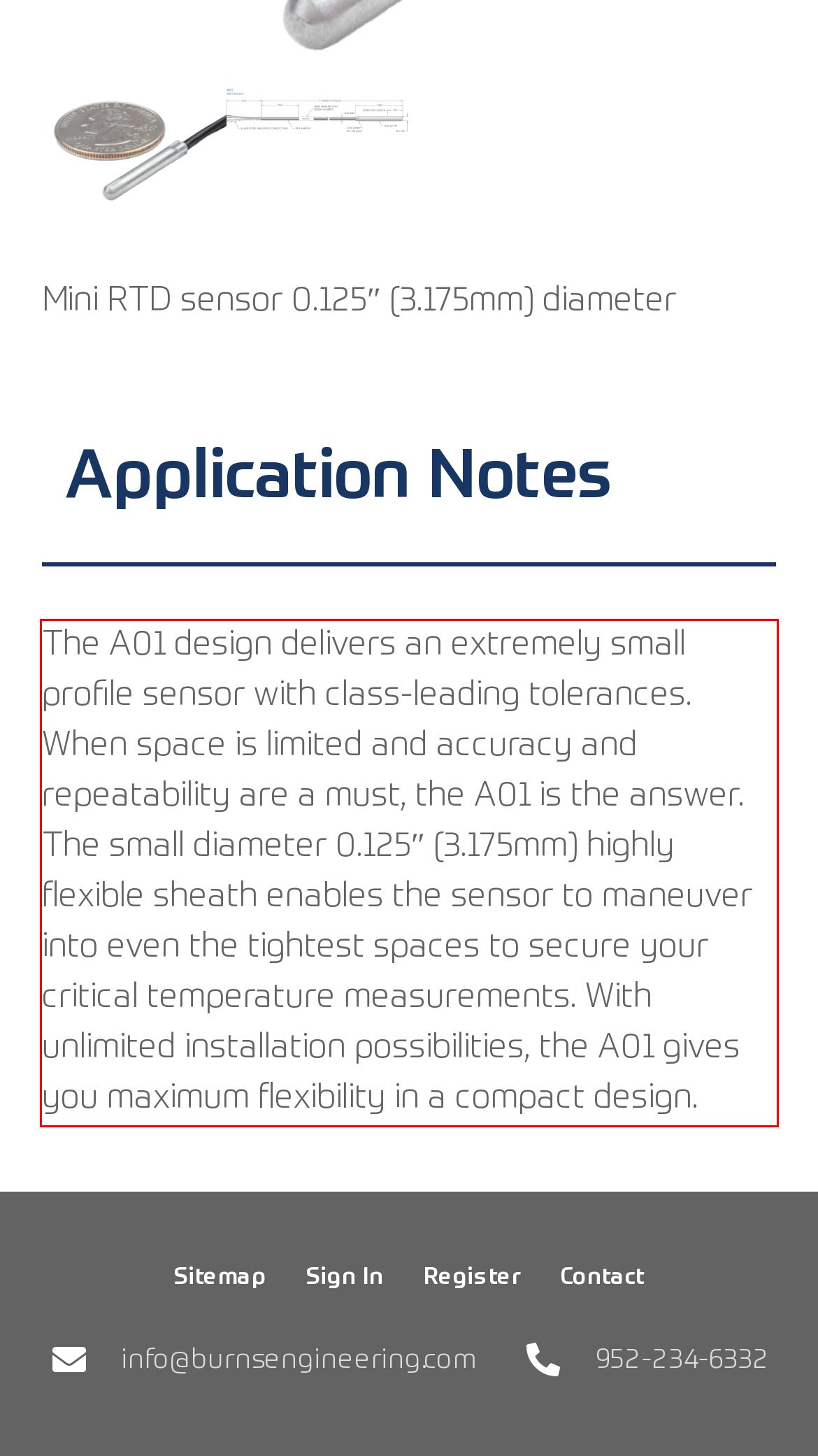Please analyze the provided webpage screenshot and perform OCR to extract the text content from the red rectangle bounding box.

The A01 design delivers an extremely small profile sensor with class-leading tolerances. When space is limited and accuracy and repeatability are a must, the A01 is the answer. The small diameter 0.125″ (3.175mm) highly flexible sheath enables the sensor to maneuver into even the tightest spaces to secure your critical temperature measurements. With unlimited installation possibilities, the A01 gives you maximum flexibility in a compact design.